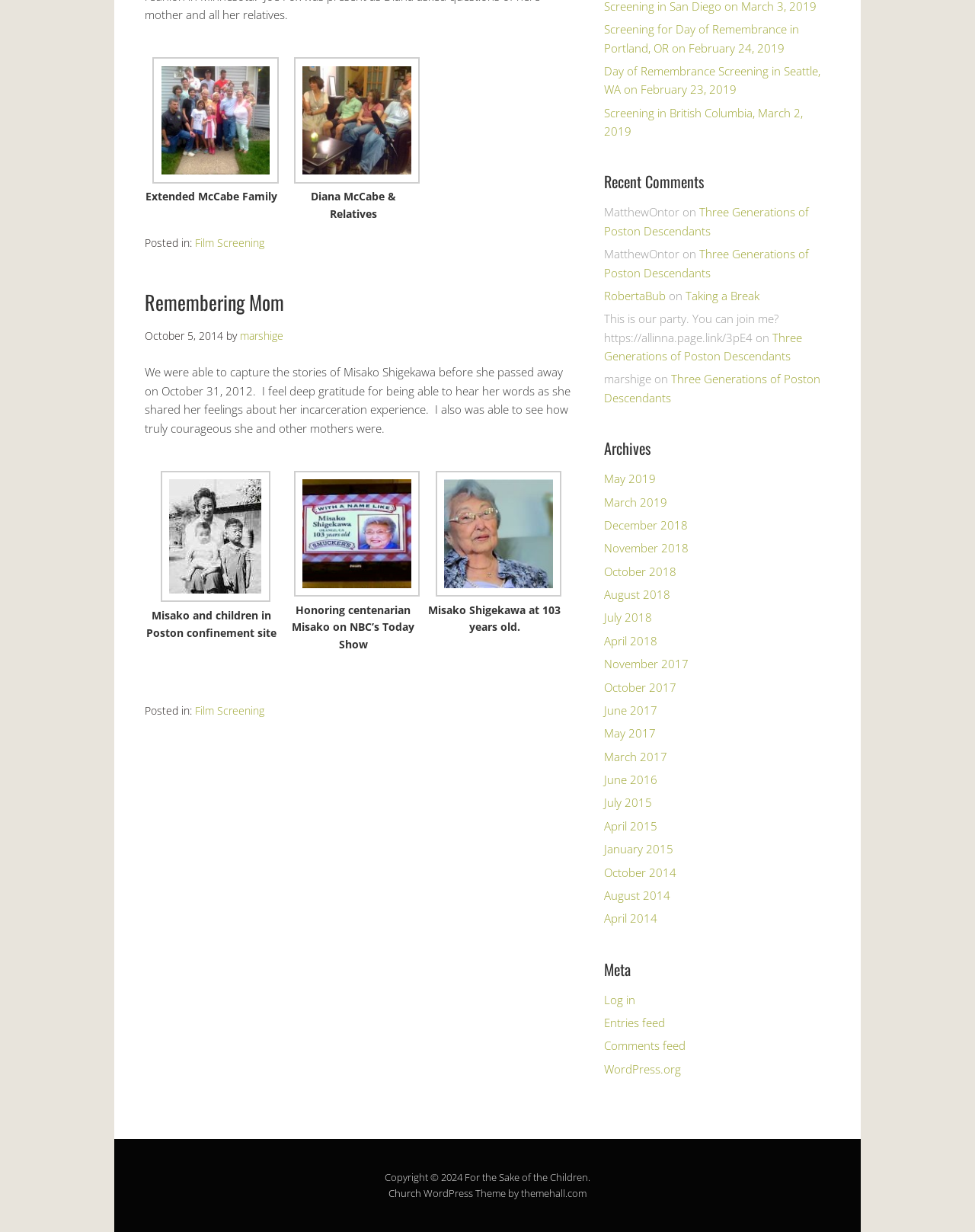Determine the bounding box coordinates for the region that must be clicked to execute the following instruction: "Click on the link 'Remembering Mom'".

[0.148, 0.233, 0.291, 0.257]